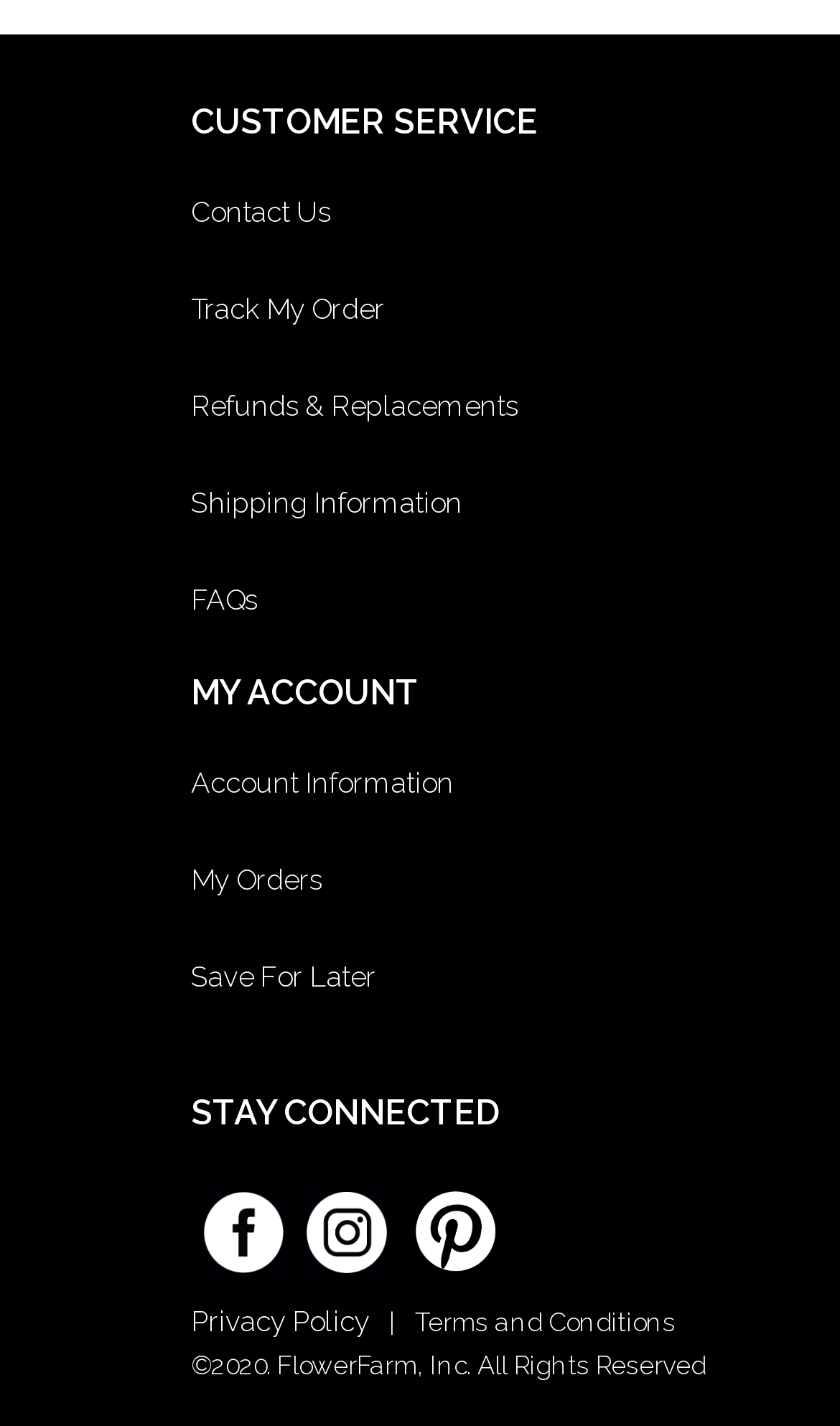Identify the bounding box coordinates for the UI element mentioned here: "Save For Later". Provide the coordinates as four float values between 0 and 1, i.e., [left, top, right, bottom].

[0.227, 0.674, 0.851, 0.696]